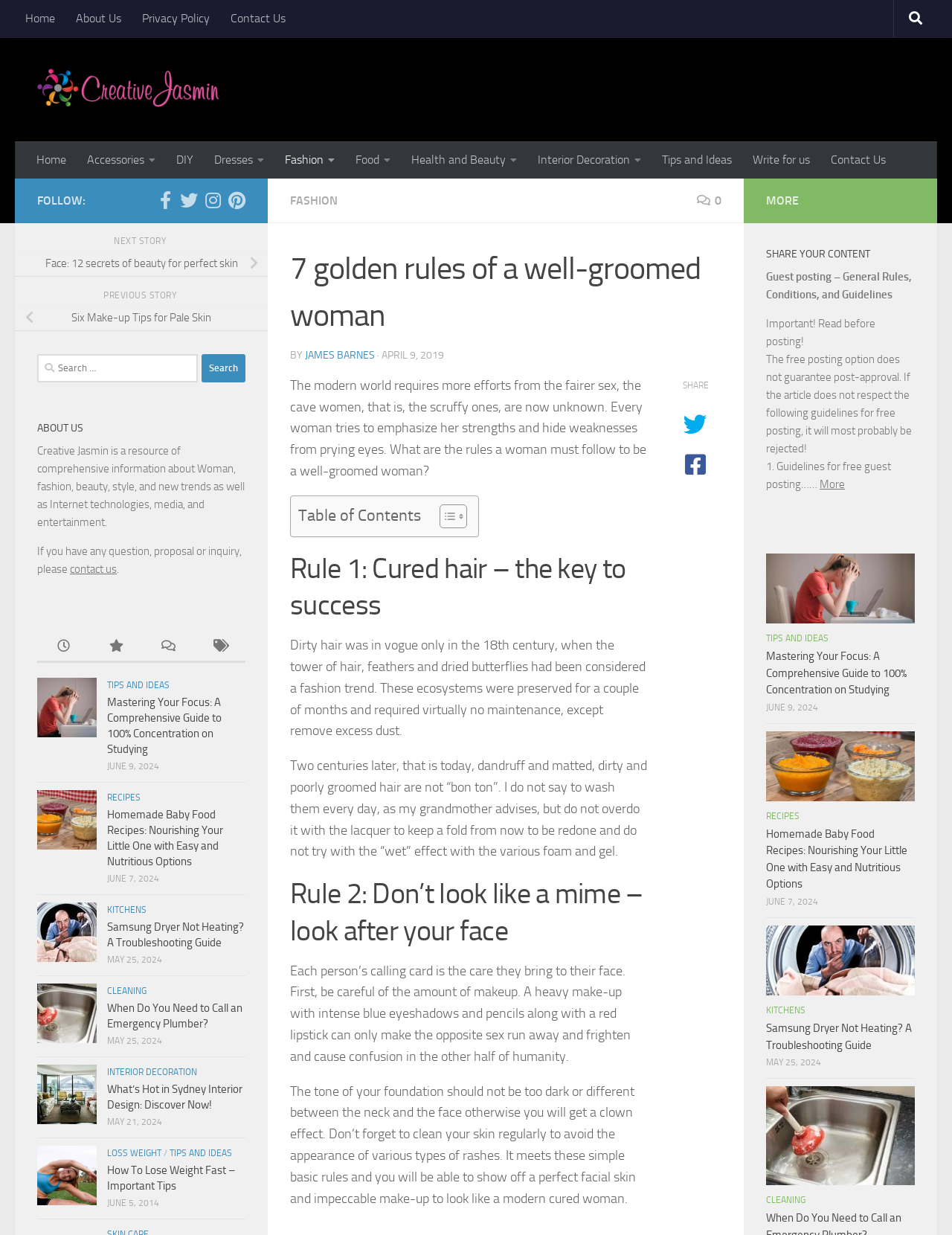Could you determine the bounding box coordinates of the clickable element to complete the instruction: "Read the 'Rule 1: Cured hair – the key to success' article"? Provide the coordinates as four float numbers between 0 and 1, i.e., [left, top, right, bottom].

[0.305, 0.446, 0.68, 0.506]